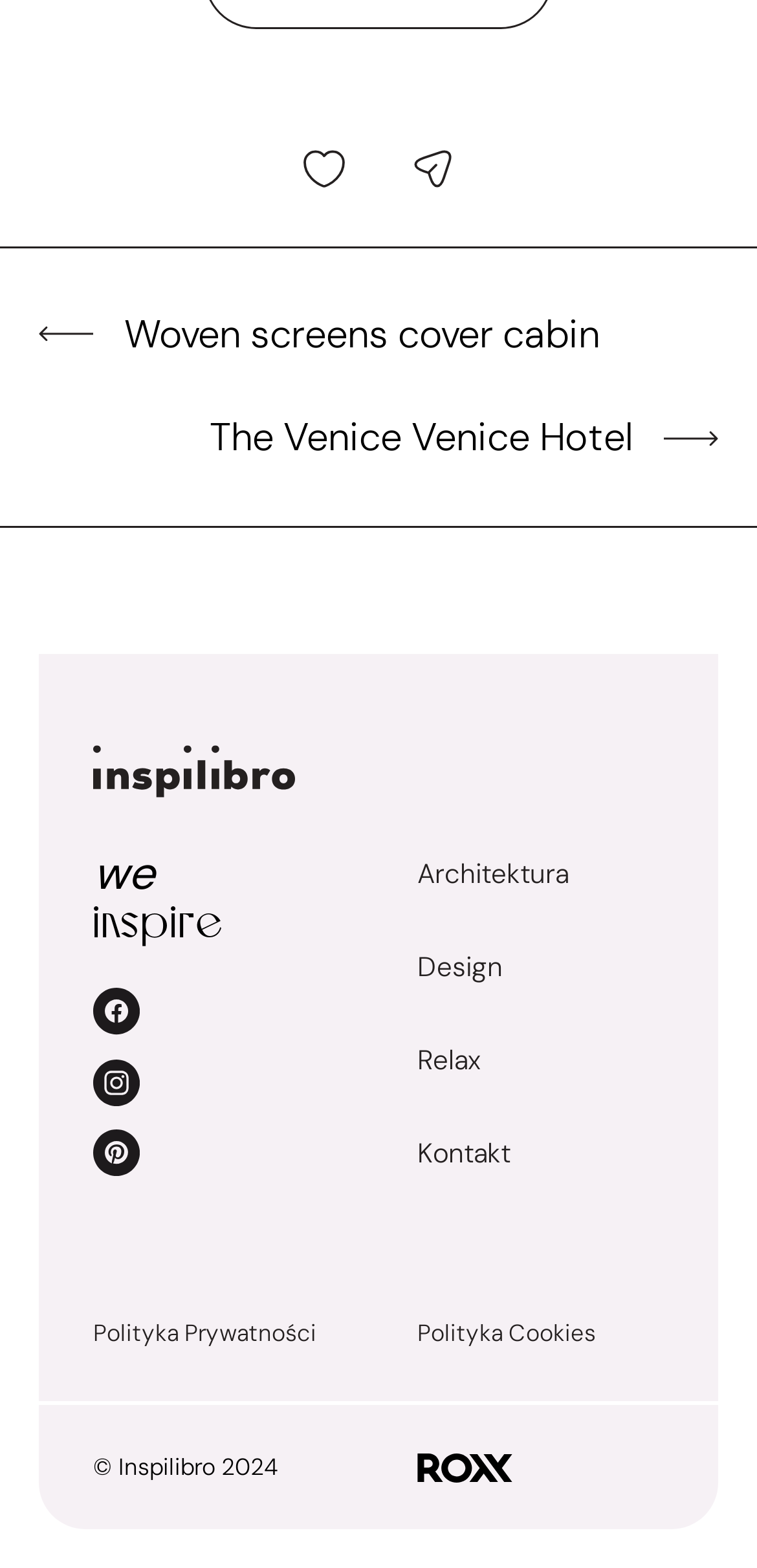What is the text of the first link on the page?
Use the information from the screenshot to give a comprehensive response to the question.

I looked at the first link on the page and found its text to be 'Woven screens cover cabin', which is also a heading.